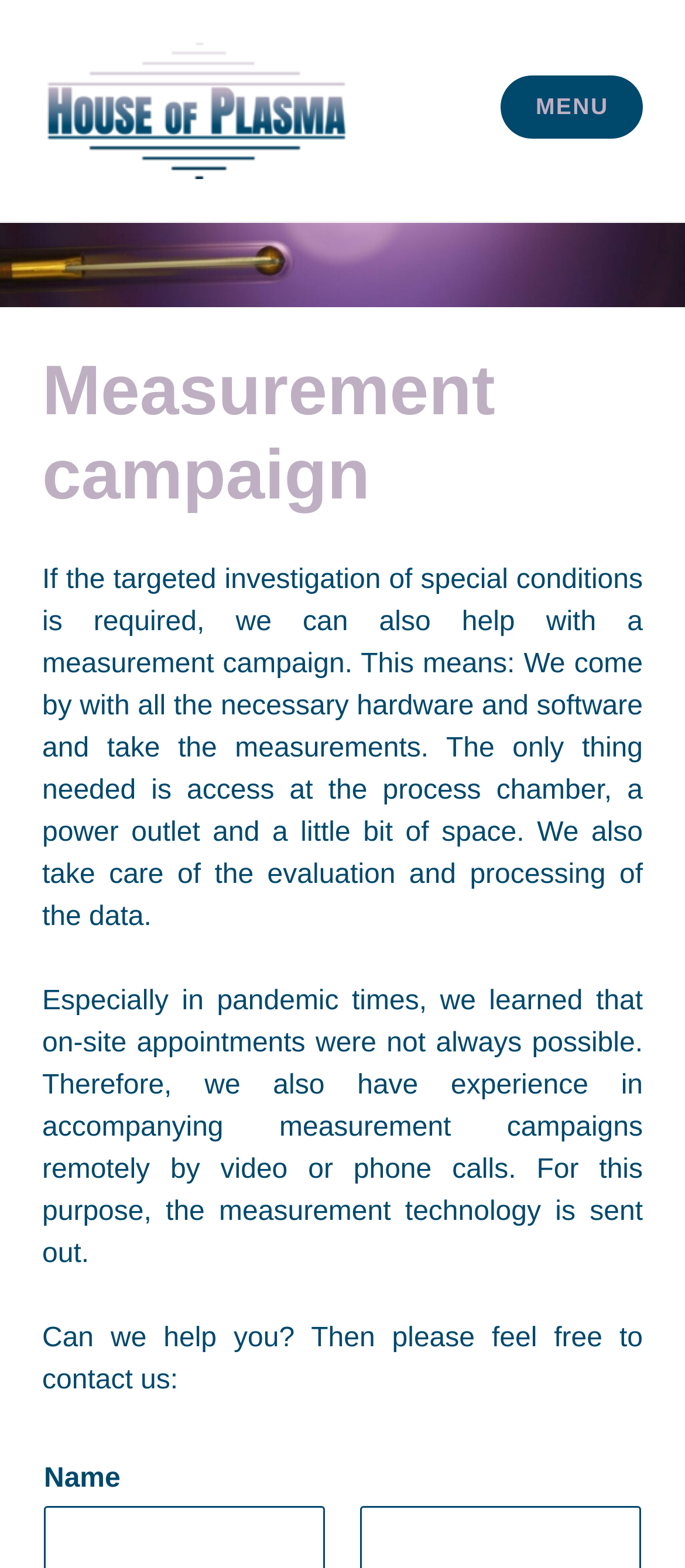Using the description: "parent_node: House of Plasma", identify the bounding box of the corresponding UI element in the screenshot.

[0.062, 0.027, 0.523, 0.114]